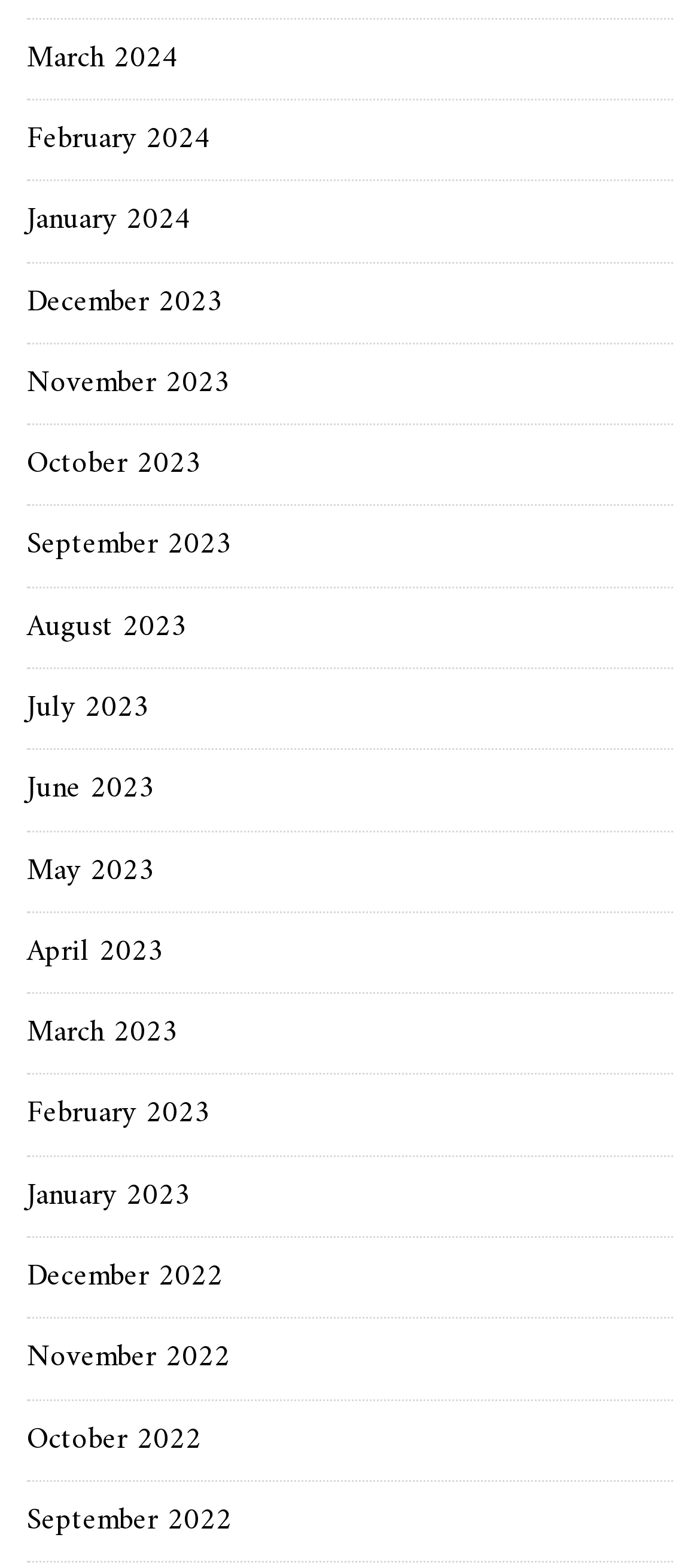What is the latest month listed in 2023?
Please interpret the details in the image and answer the question thoroughly.

I examined the list of links and found that the latest month listed in 2023 is September 2023, which is located near the top of the list.